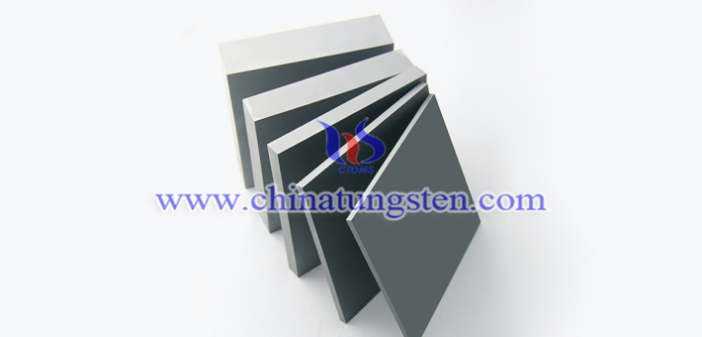Thoroughly describe everything you see in the image.

The image features a set of five tungsten alloy plates arranged in a fan-like formation. Each plate has a sleek, polished surface with a gray hue, emphasizing the material's high density and excellent mechanical strength. The top edges of the plates are lighter in color, adding visual interest and highlighting their layered structure. Below the plates, there is a watermark displaying the website "www.chinatungsten.com," indicating the source of the product. These tungsten alloy plates are noted for their durability and workability, making them suitable for various industrial applications, including the manufacture of parts and components across many sectors.